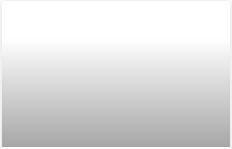Analyze the image and provide a detailed answer to the question: What is the significance of River Mushagashe for local communities?

River Mushagashe is significant for local communities as it serves as a vital resource, which is essential for their well-being and livelihood, as mentioned in the caption.